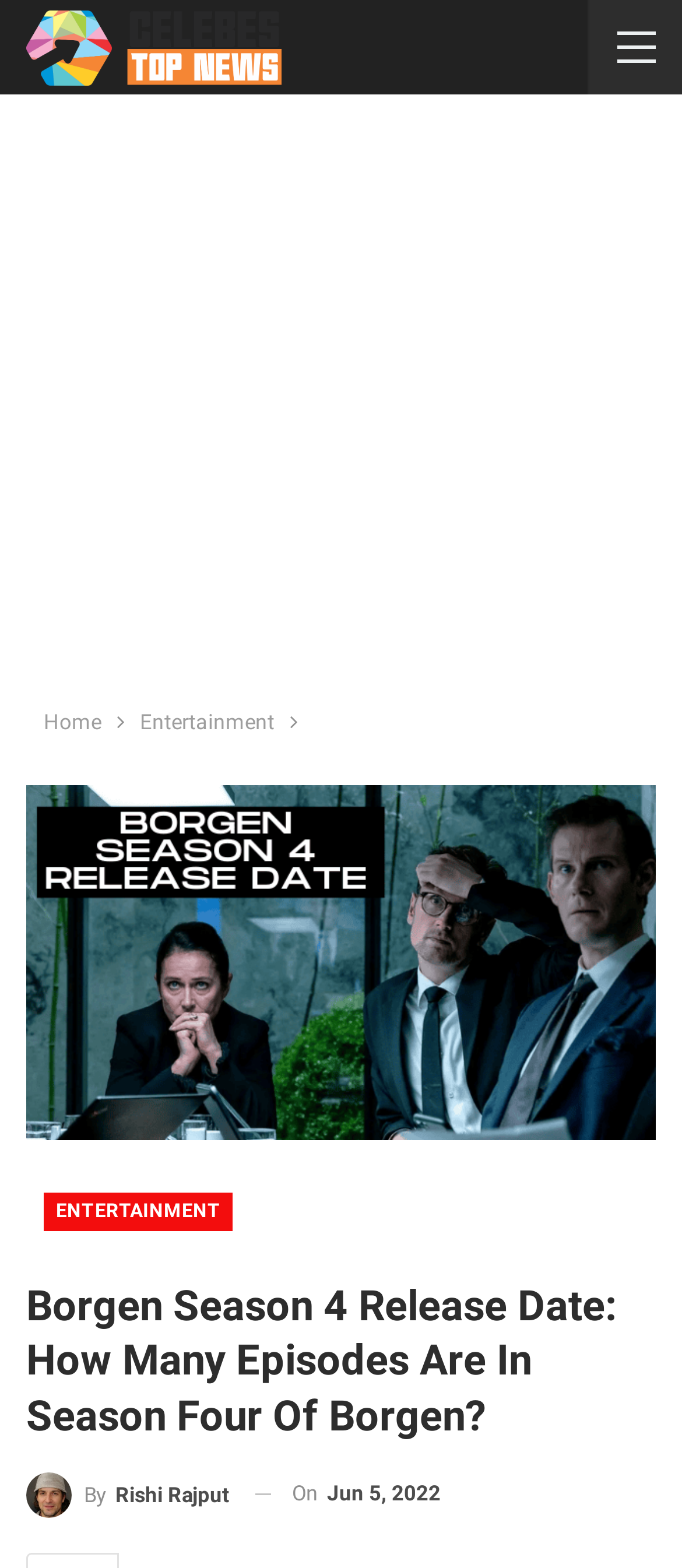Give a one-word or short-phrase answer to the following question: 
What is the position of the image related to the article?

Above the main heading